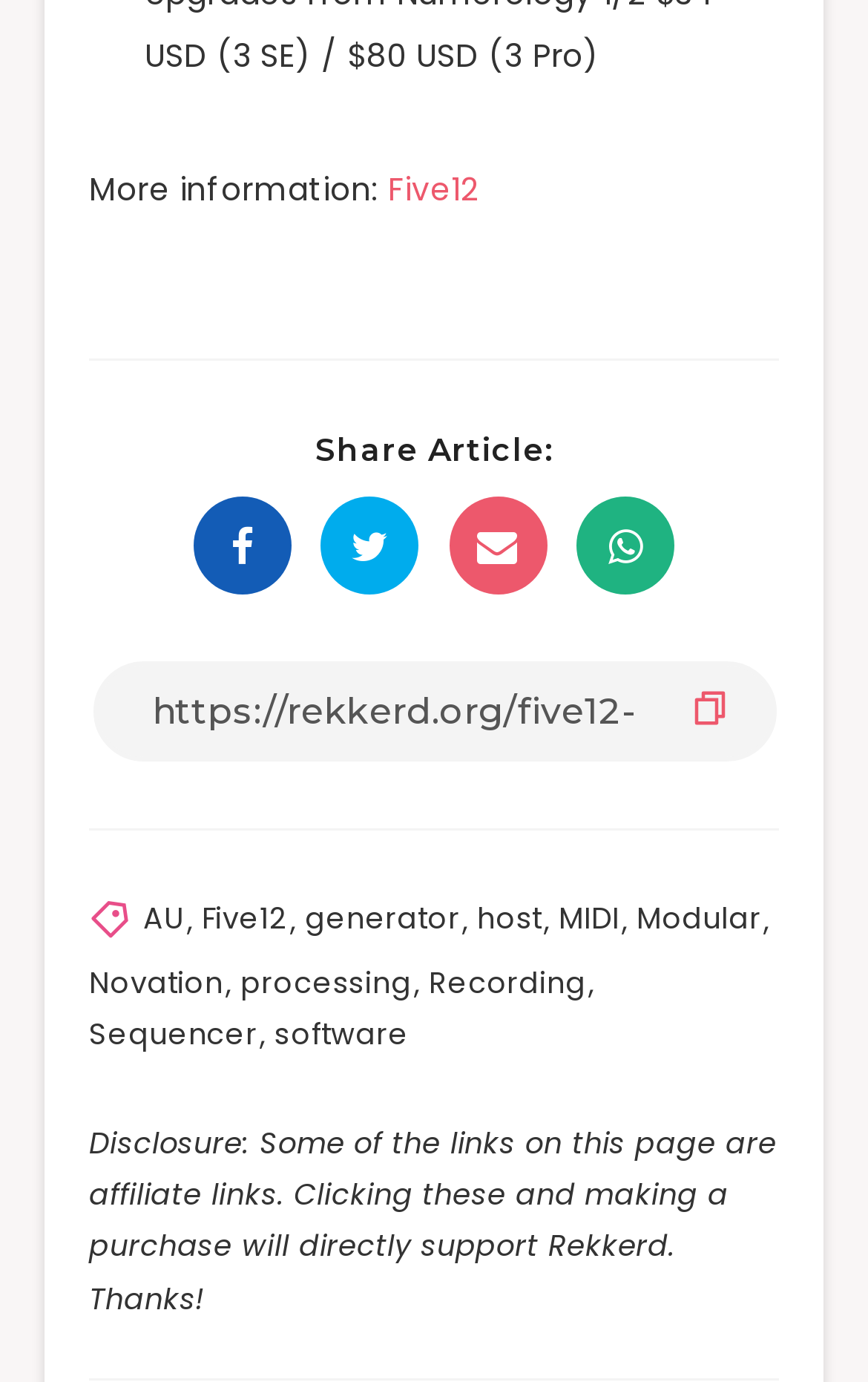Can you show the bounding box coordinates of the region to click on to complete the task described in the instruction: "Click on the 'AU' link"?

[0.165, 0.65, 0.213, 0.68]